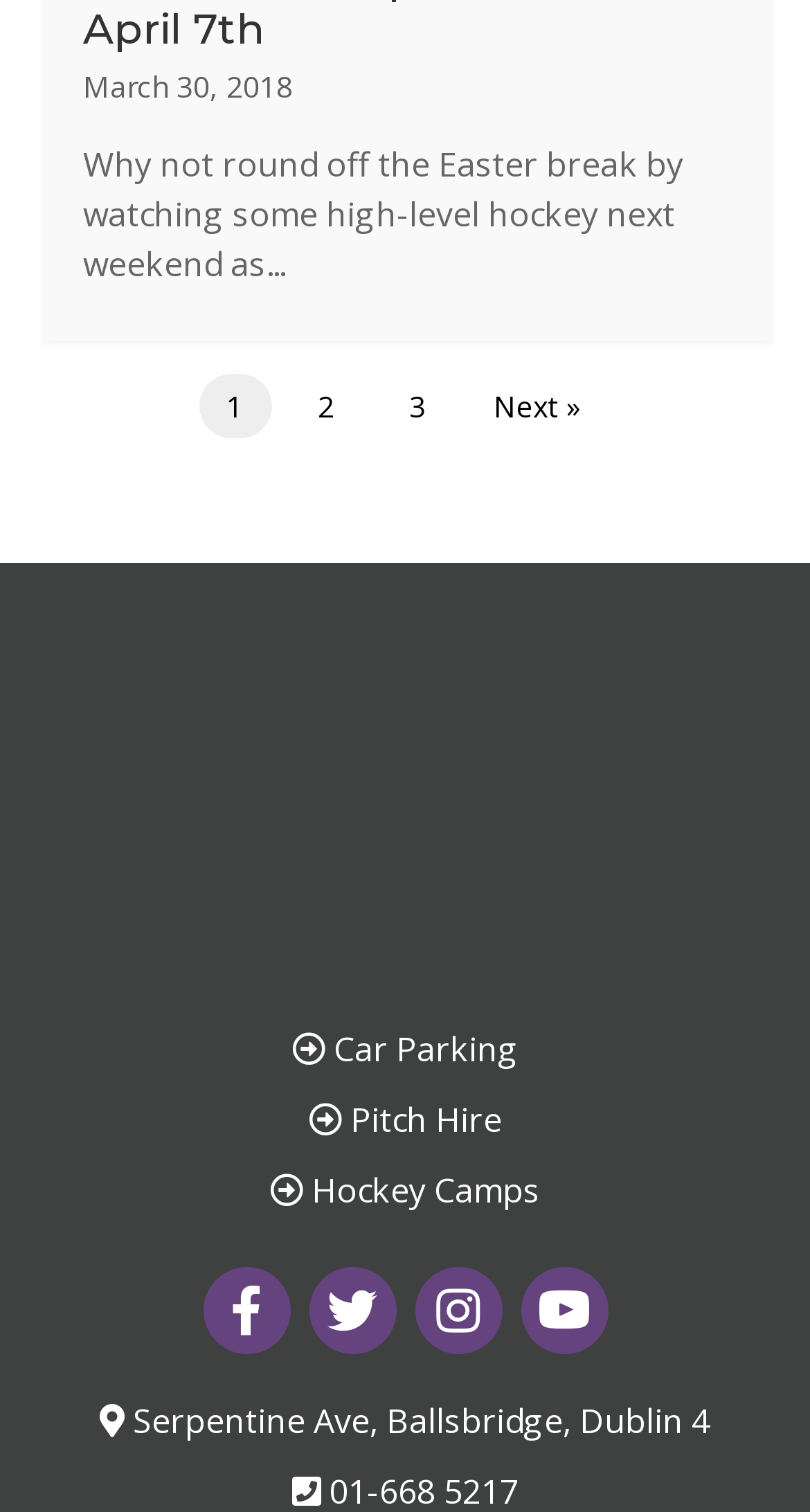Given the element description "3", identify the bounding box of the corresponding UI element.

[0.471, 0.247, 0.56, 0.29]